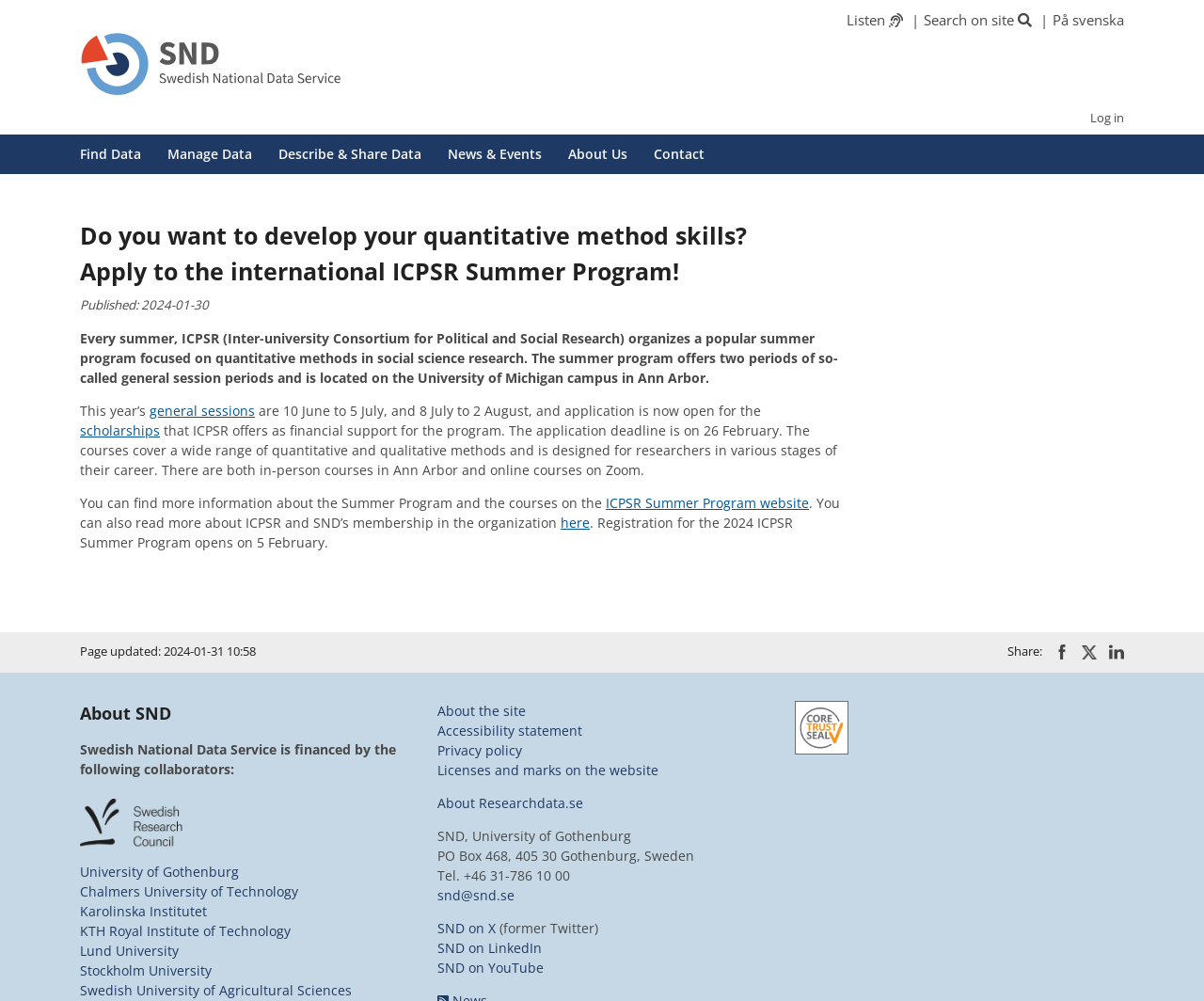What is the name of the organization that finances SND?
Please provide a comprehensive answer based on the details in the screenshot.

The question can be answered by reading the 'About SND' section, which mentions 'Swedish National Data Service is financed by the following collaborators: Swedish Research Council...' The name of the organization that finances SND is Swedish Research Council.